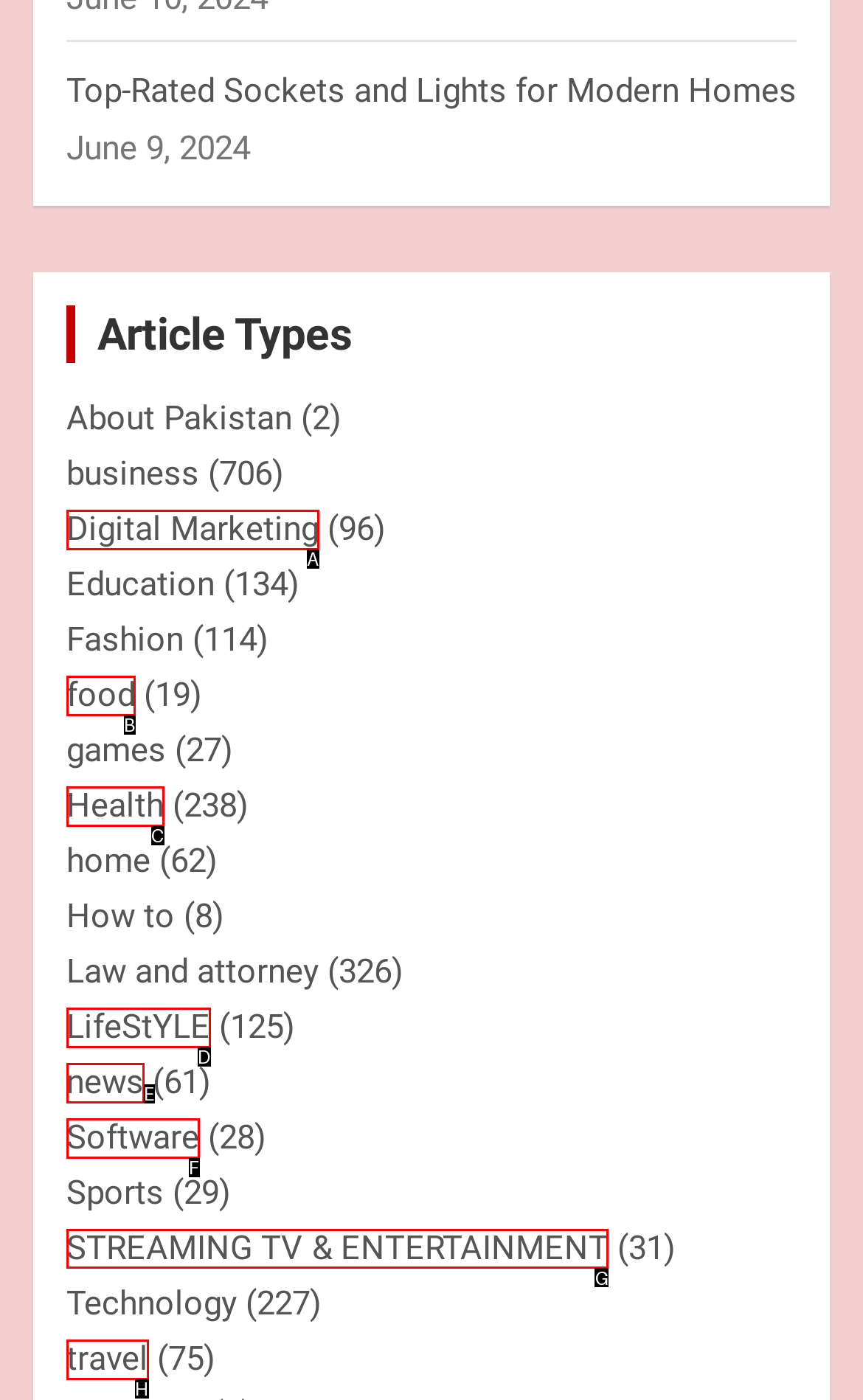Which option should be clicked to complete this task: View October 2021
Reply with the letter of the correct choice from the given choices.

None